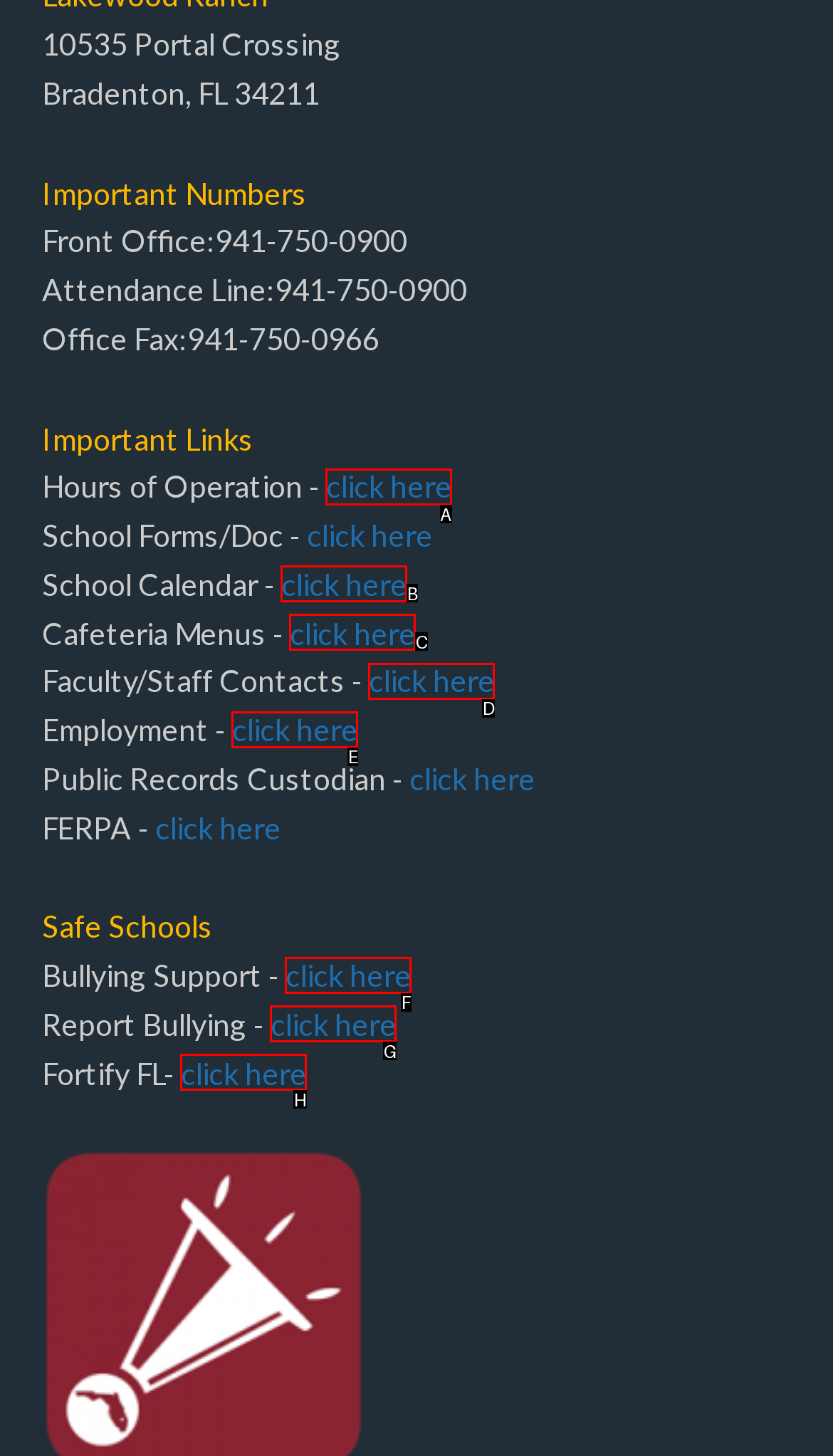Tell me which one HTML element I should click to complete the following task: View hours of operation
Answer with the option's letter from the given choices directly.

A